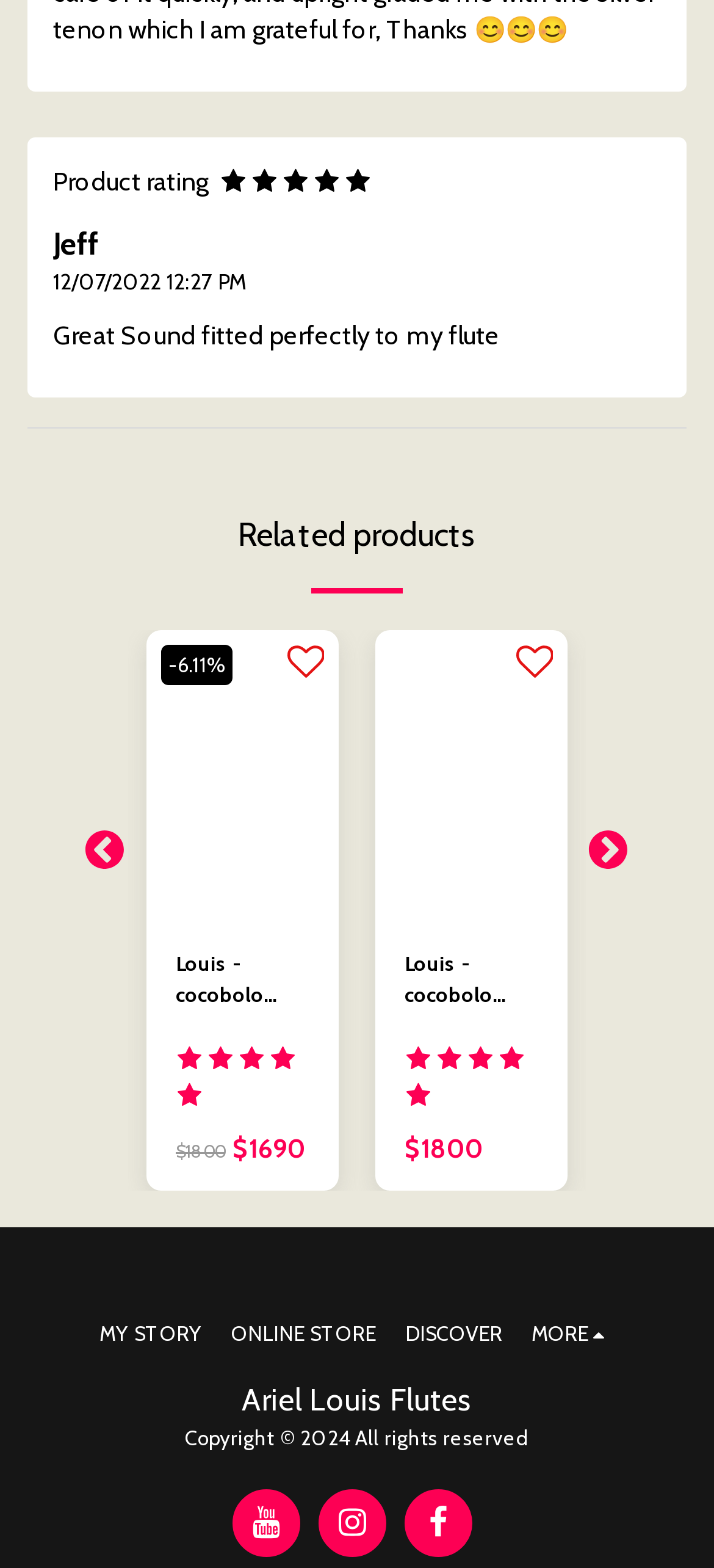Identify the bounding box coordinates of the clickable region required to complete the instruction: "View product details". The coordinates should be given as four float numbers within the range of 0 and 1, i.e., [left, top, right, bottom].

[0.179, 0.402, 0.5, 0.759]